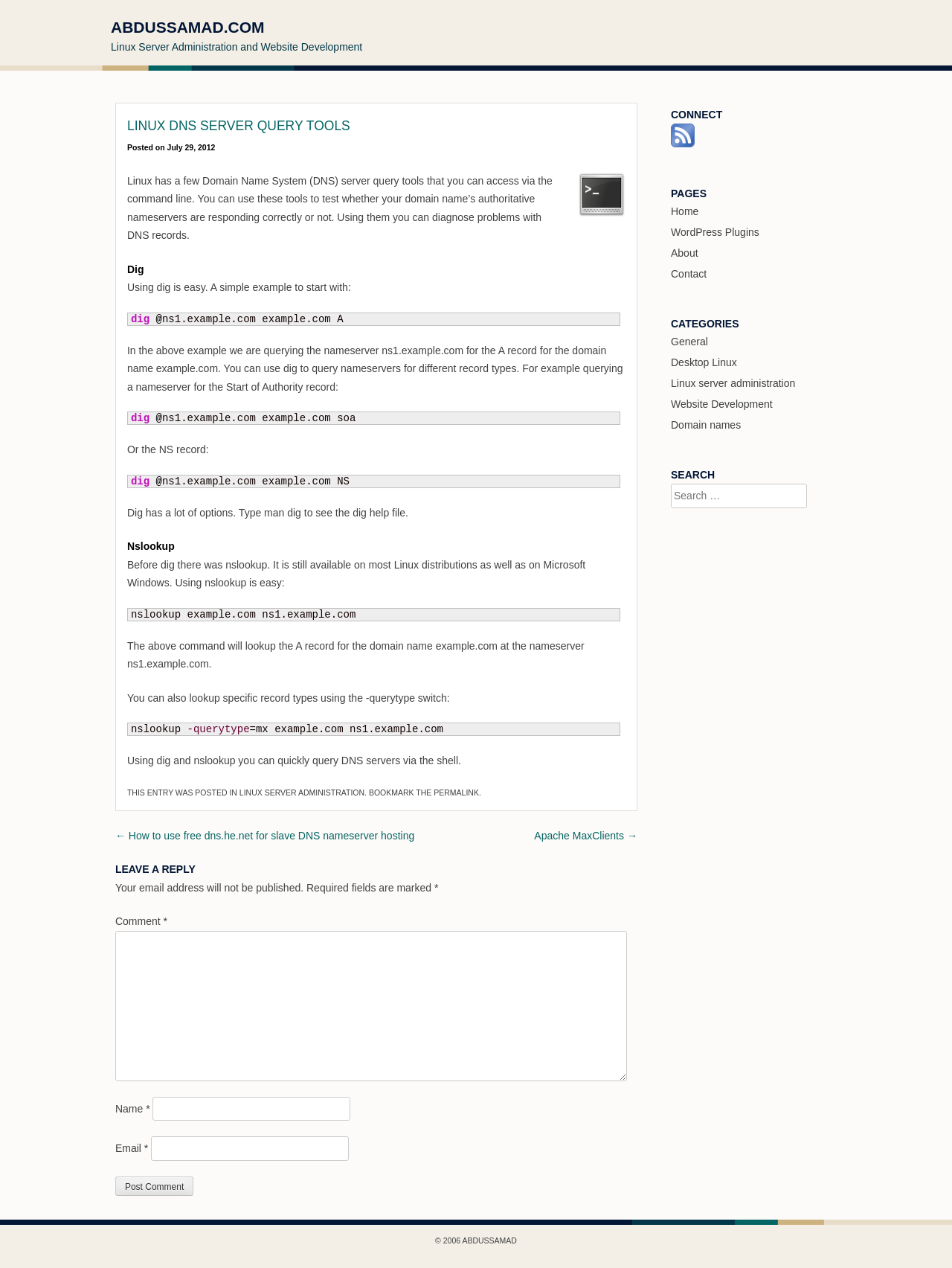What is the name of the author of this webpage?
Carefully examine the image and provide a detailed answer to the question.

The webpage has a footer section that mentions the copyright information, which includes the name 'Abdussamad'.